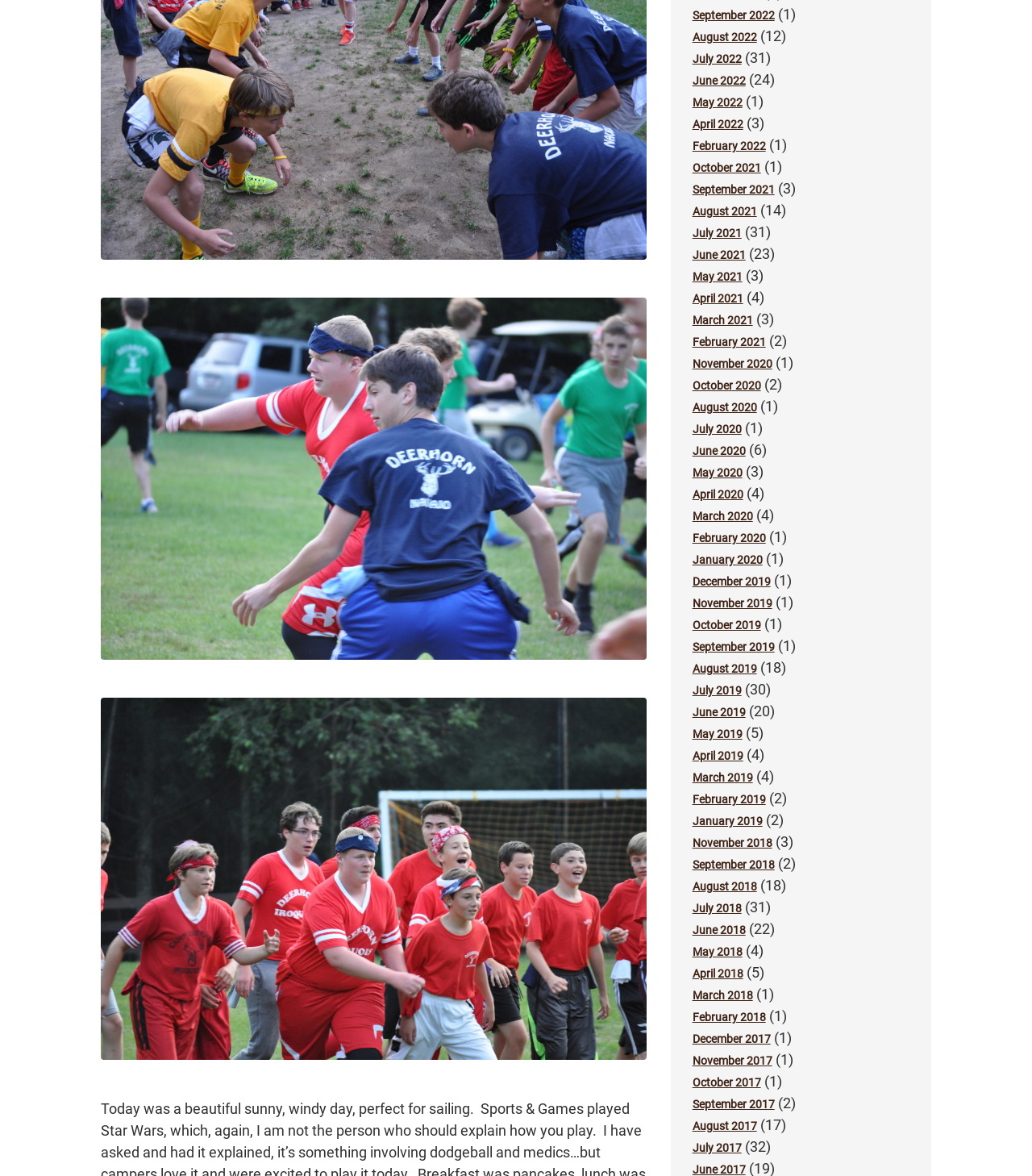How many images are on the webpage?
Based on the image content, provide your answer in one word or a short phrase.

2